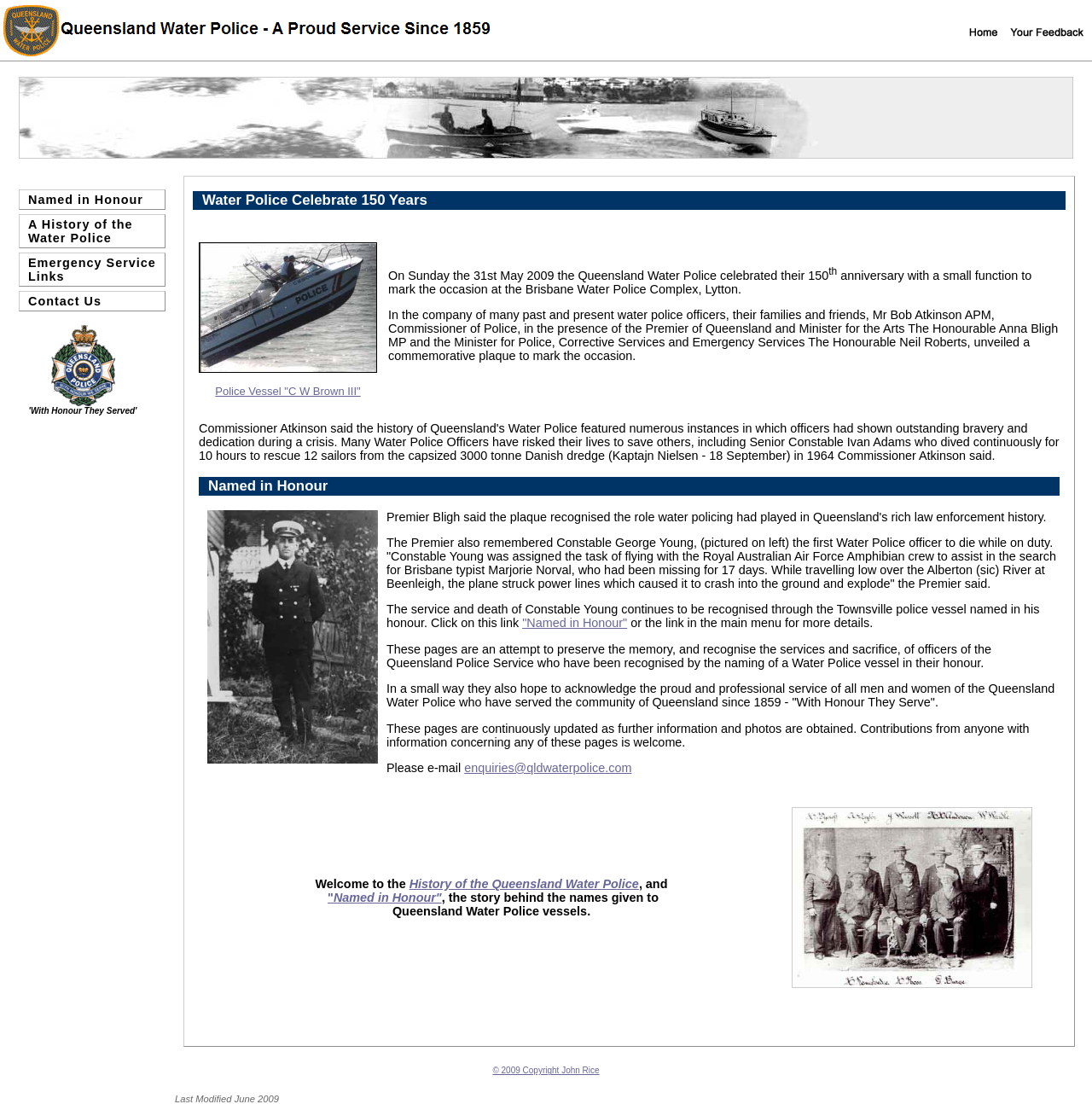Determine the bounding box for the described HTML element: "alt="Home"". Ensure the coordinates are four float numbers between 0 and 1 in the format [left, top, right, bottom].

[0.812, 0.026, 0.918, 0.039]